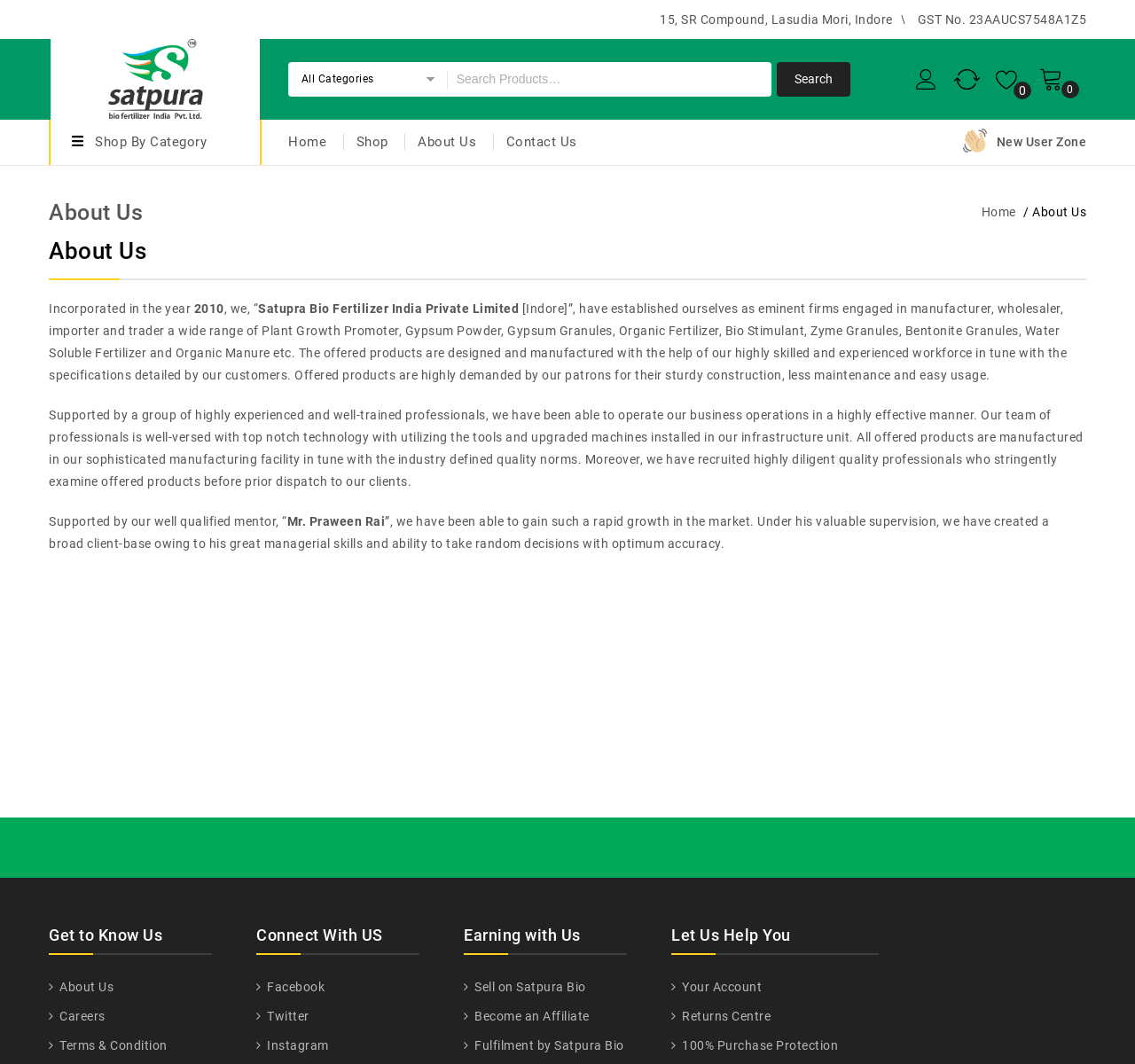From the image, can you give a detailed response to the question below:
What is the company's GST number?

The GST number can be found in the top section of the webpage, next to the company's address.